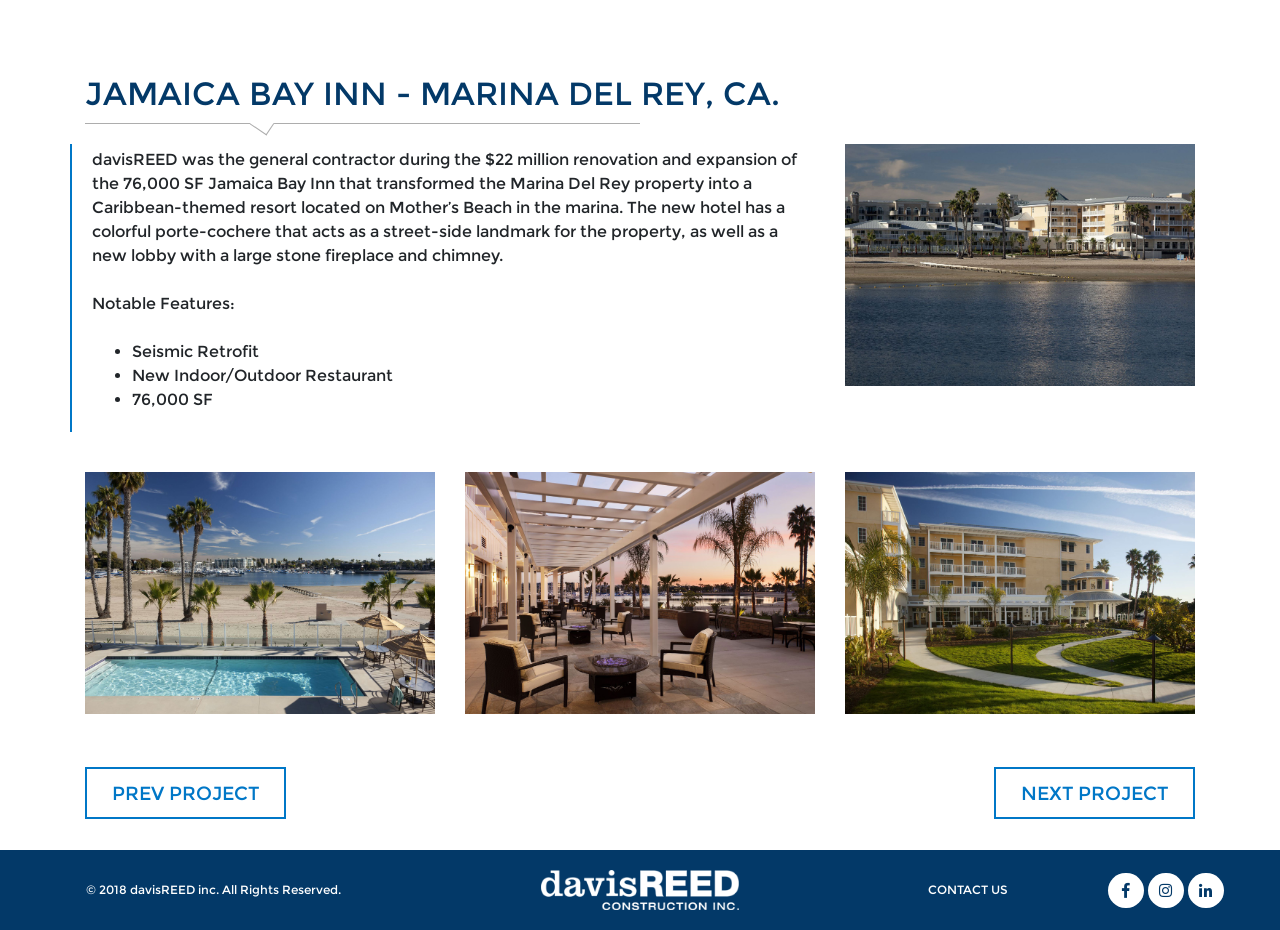What is the theme of the hotel?
By examining the image, provide a one-word or phrase answer.

Caribbean-themed